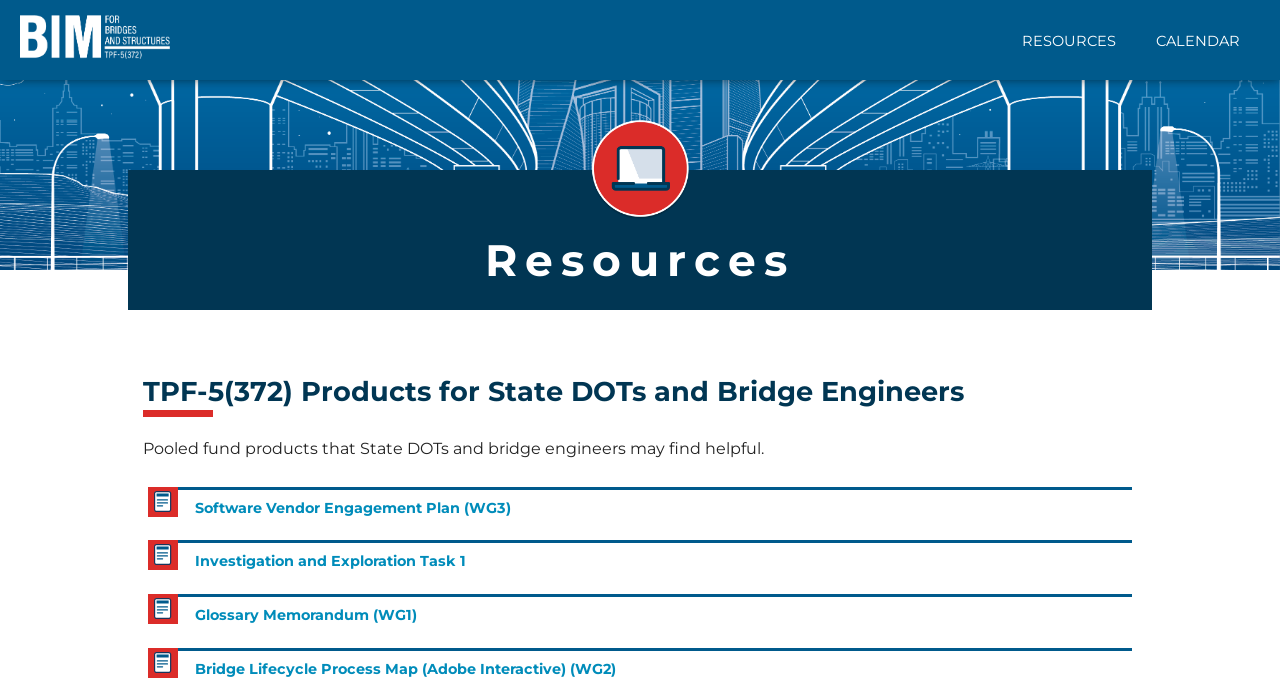Examine the screenshot and answer the question in as much detail as possible: What is the purpose of the products listed?

The heading 'TPF-5(372) Products for State DOTs and Bridge Engineers' and the static text 'Pooled fund products that State DOTs and bridge engineers may find helpful' suggest that the products listed on the webpage are intended for State DOTs and bridge engineers.